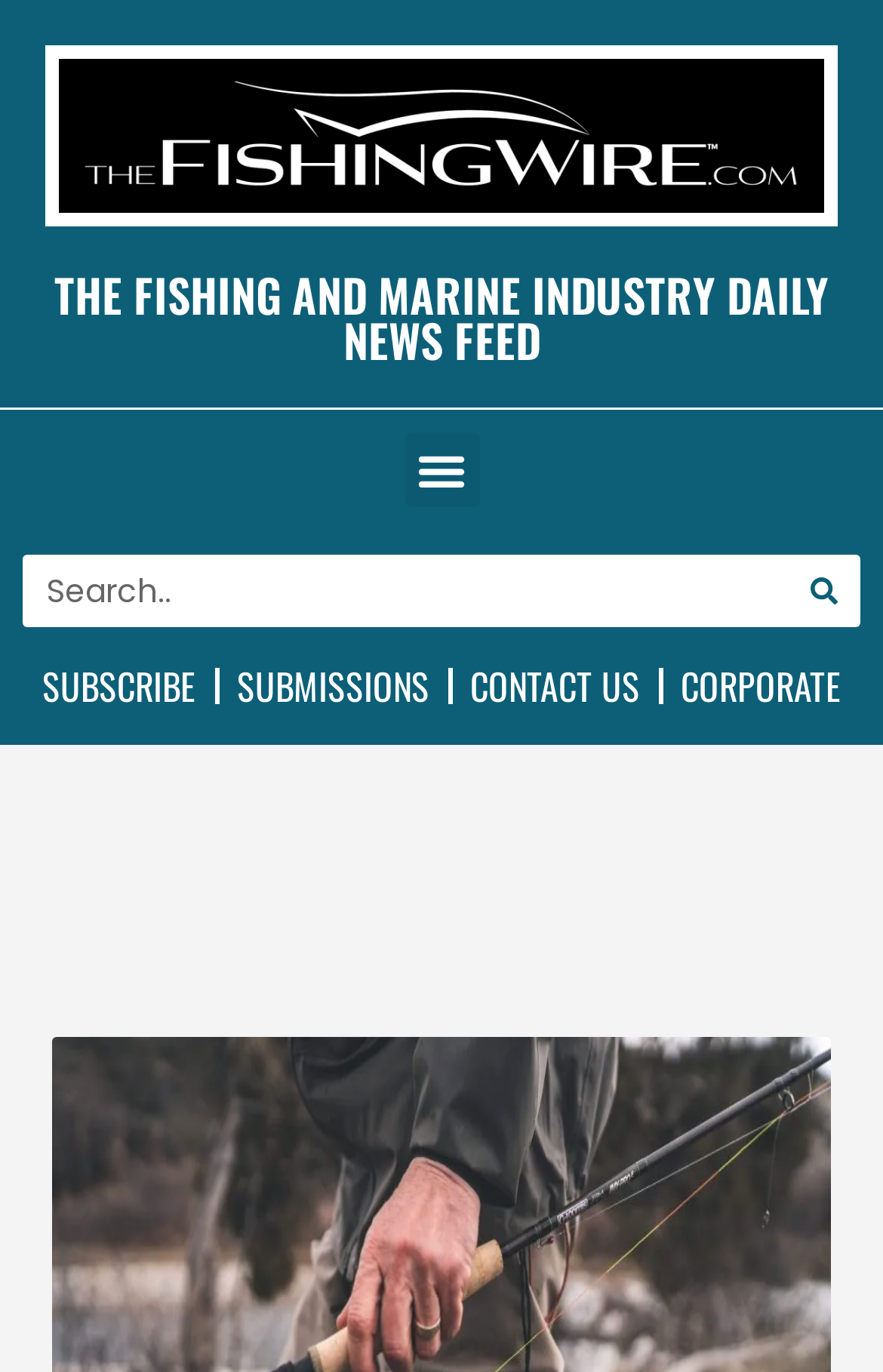Based on the element description: "Corporate", identify the bounding box coordinates for this UI element. The coordinates must be four float numbers between 0 and 1, listed as [left, top, right, bottom].

[0.75, 0.474, 0.973, 0.527]